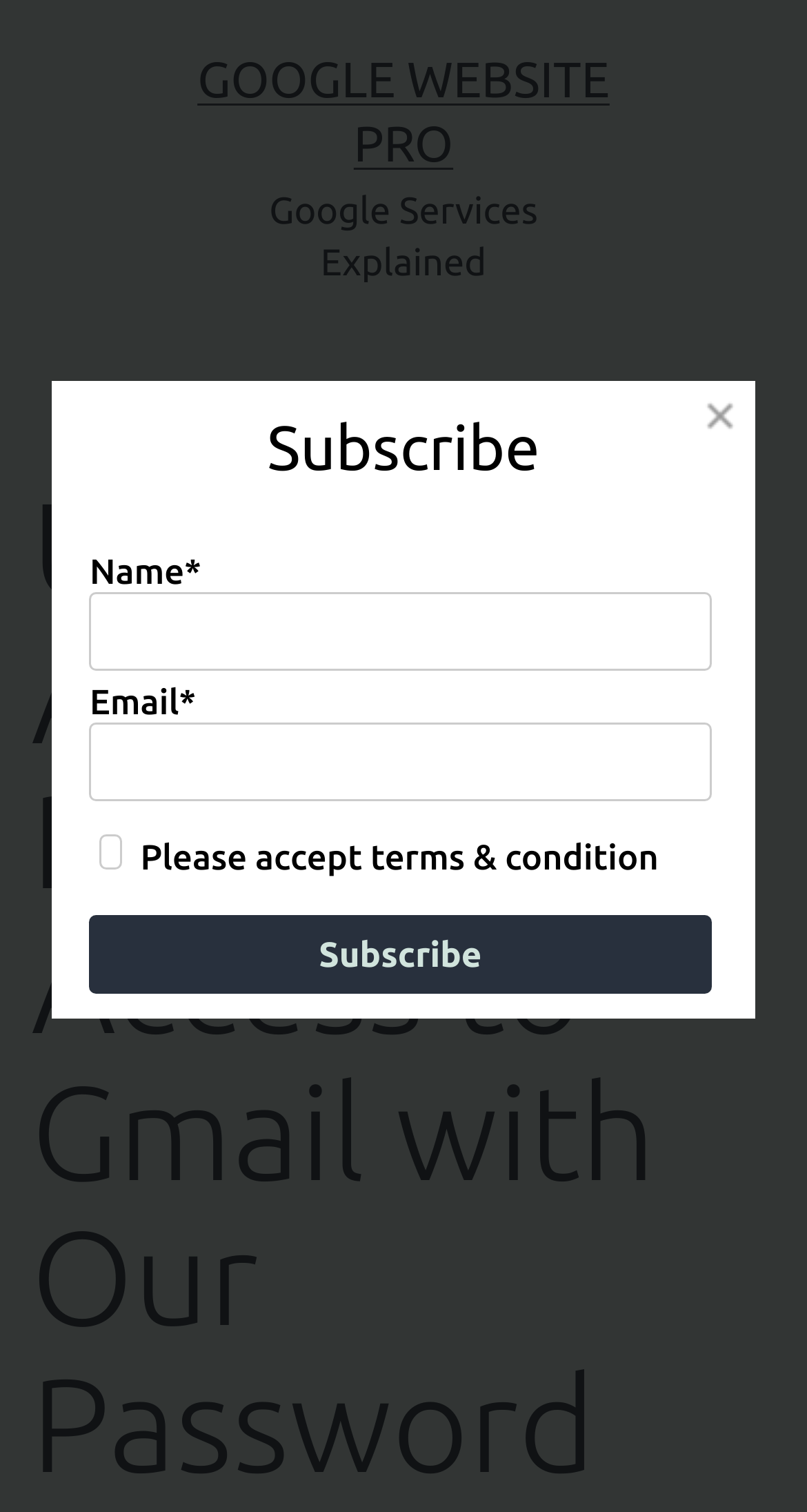Please reply to the following question using a single word or phrase: 
How many textboxes are in the subscribe form?

2